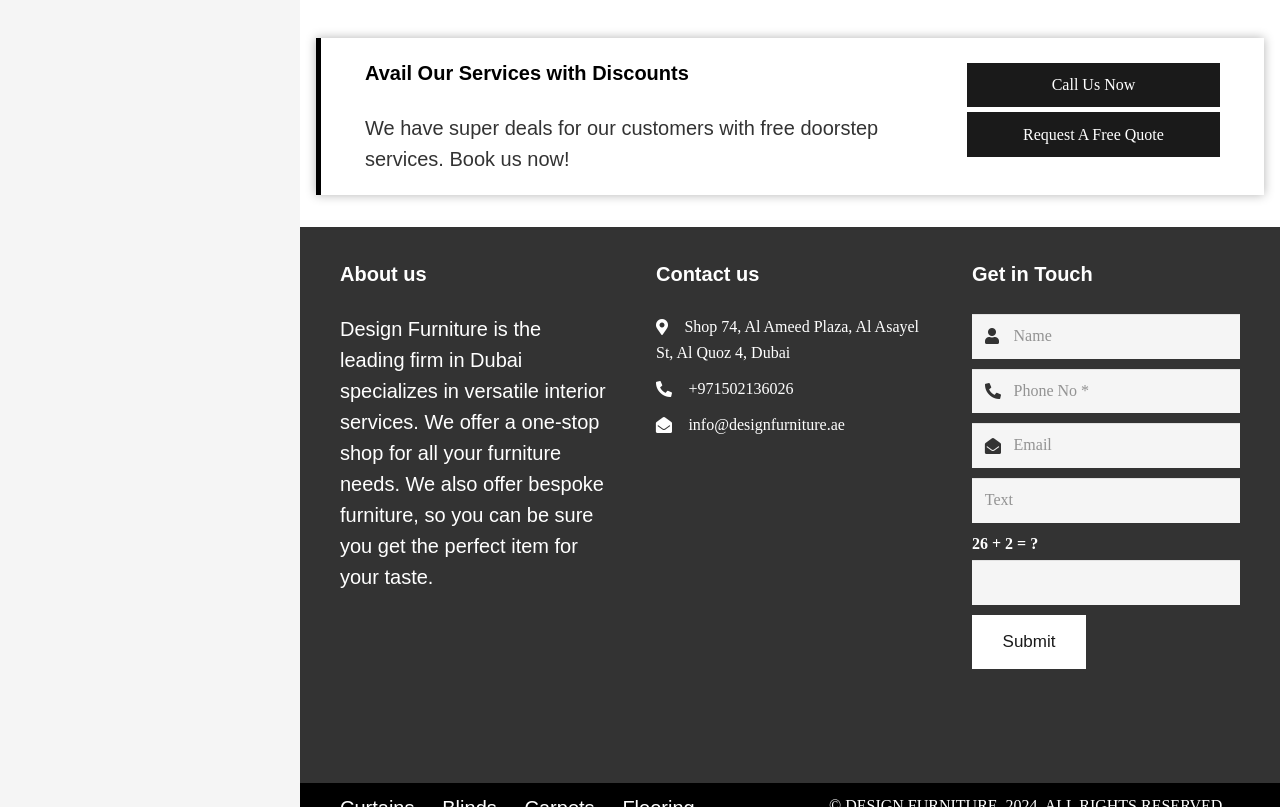Bounding box coordinates are given in the format (top-left x, top-left y, bottom-right x, bottom-right y). All values should be floating point numbers between 0 and 1. Provide the bounding box coordinate for the UI element described as: +971502136026

[0.512, 0.471, 0.62, 0.492]